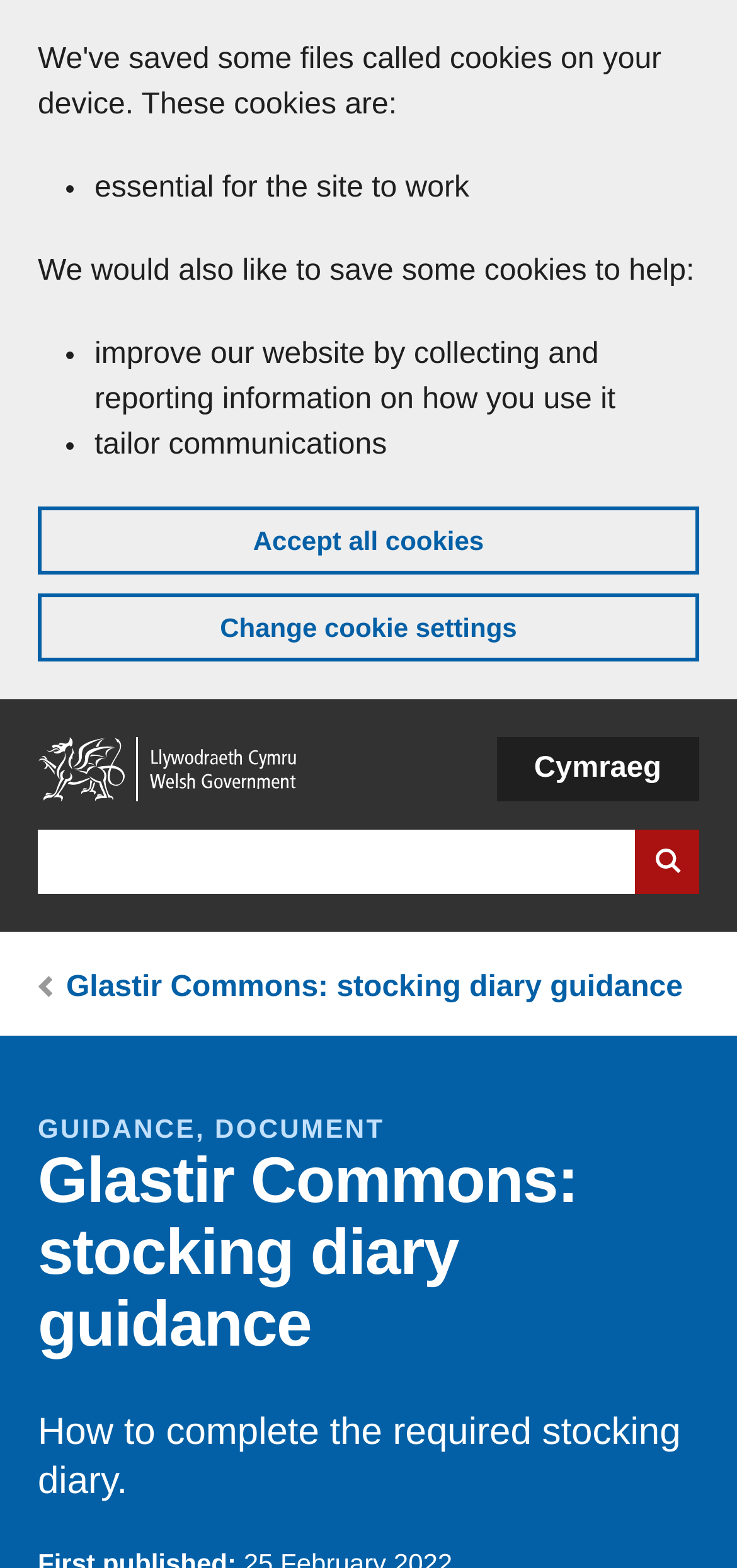Describe all the key features of the webpage in detail.

The webpage is about "Glastir Commons: stocking diary guidance" and provides information on how to complete the required stocking diary. 

At the top left of the page, there is a "Skip to main content" link. Below it, a banner spans the entire width of the page, informing users about cookies on the GOV.WALES website. The banner contains three bullet points, explaining the purposes of the cookies: essential for the site to work, improving the website, and tailoring communications. There are two buttons, "Accept all cookies" and "Change cookie settings", located below the bullet points.

On the top right, there are three navigation elements: a "Home" link, a search bar with a "Search website" button, and a "Language" dropdown menu with a "Cymraeg" option.

Below the navigation elements, a breadcrumb trail is displayed, showing the current page's location within the website. The breadcrumb trail includes a link to the current page, "Glastir Commons: stocking diary guidance".

The main content of the page is headed by a title, "Glastir Commons: stocking diary guidance", which is followed by a brief description, "How to complete the required stocking diary."